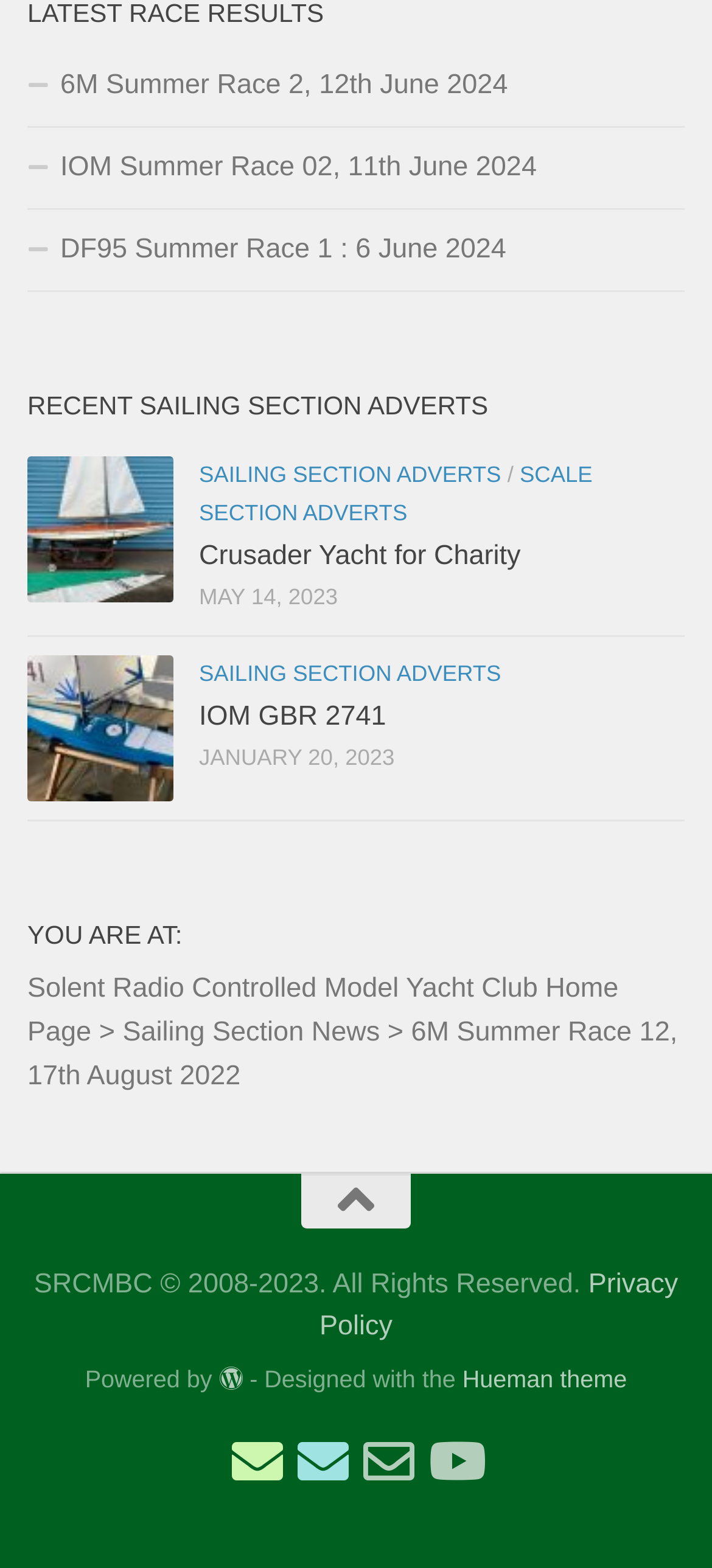Determine the bounding box coordinates of the target area to click to execute the following instruction: "Close the banner."

None